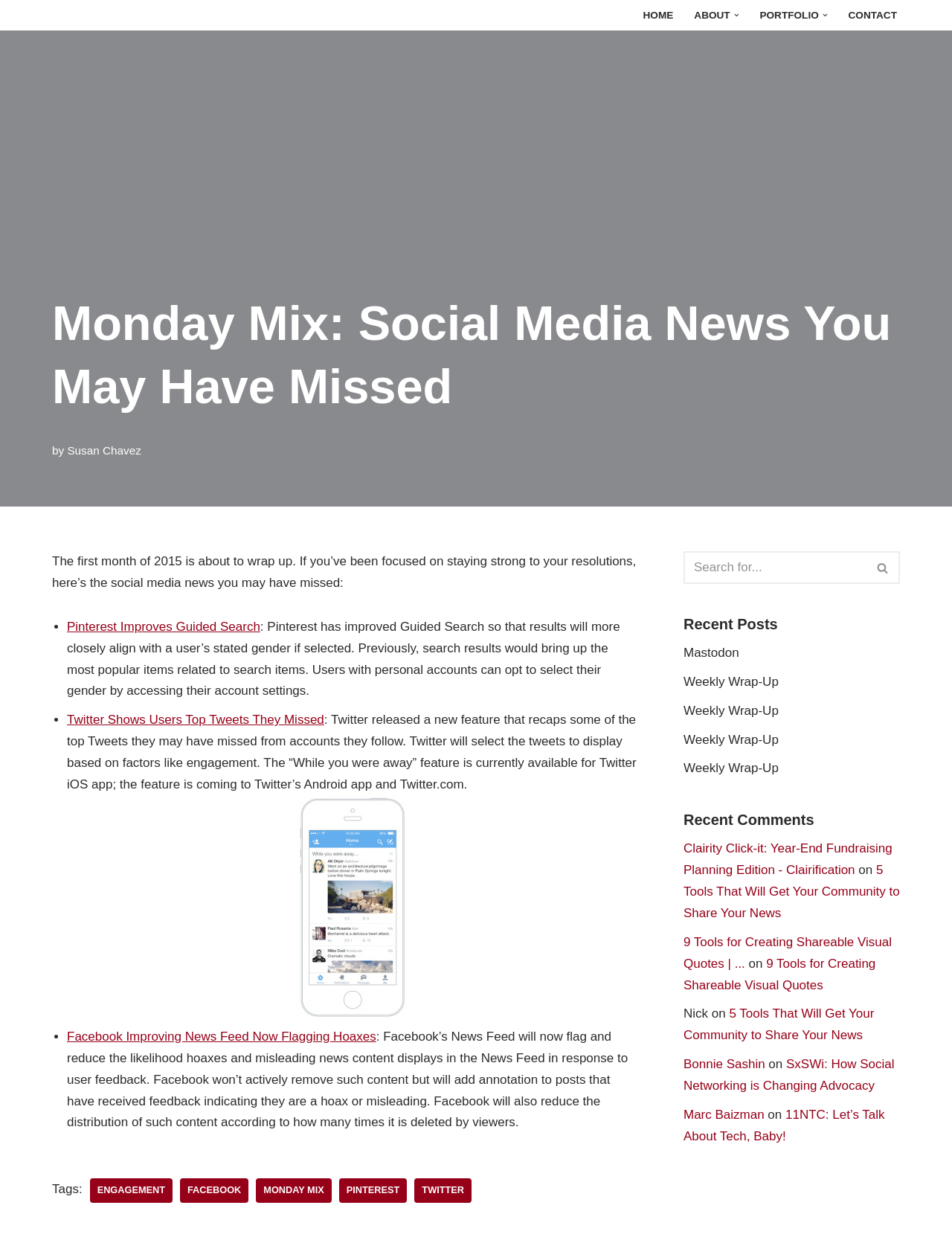Identify the bounding box coordinates of the part that should be clicked to carry out this instruction: "Click on the 'CONTACT' link".

[0.891, 0.005, 0.942, 0.02]